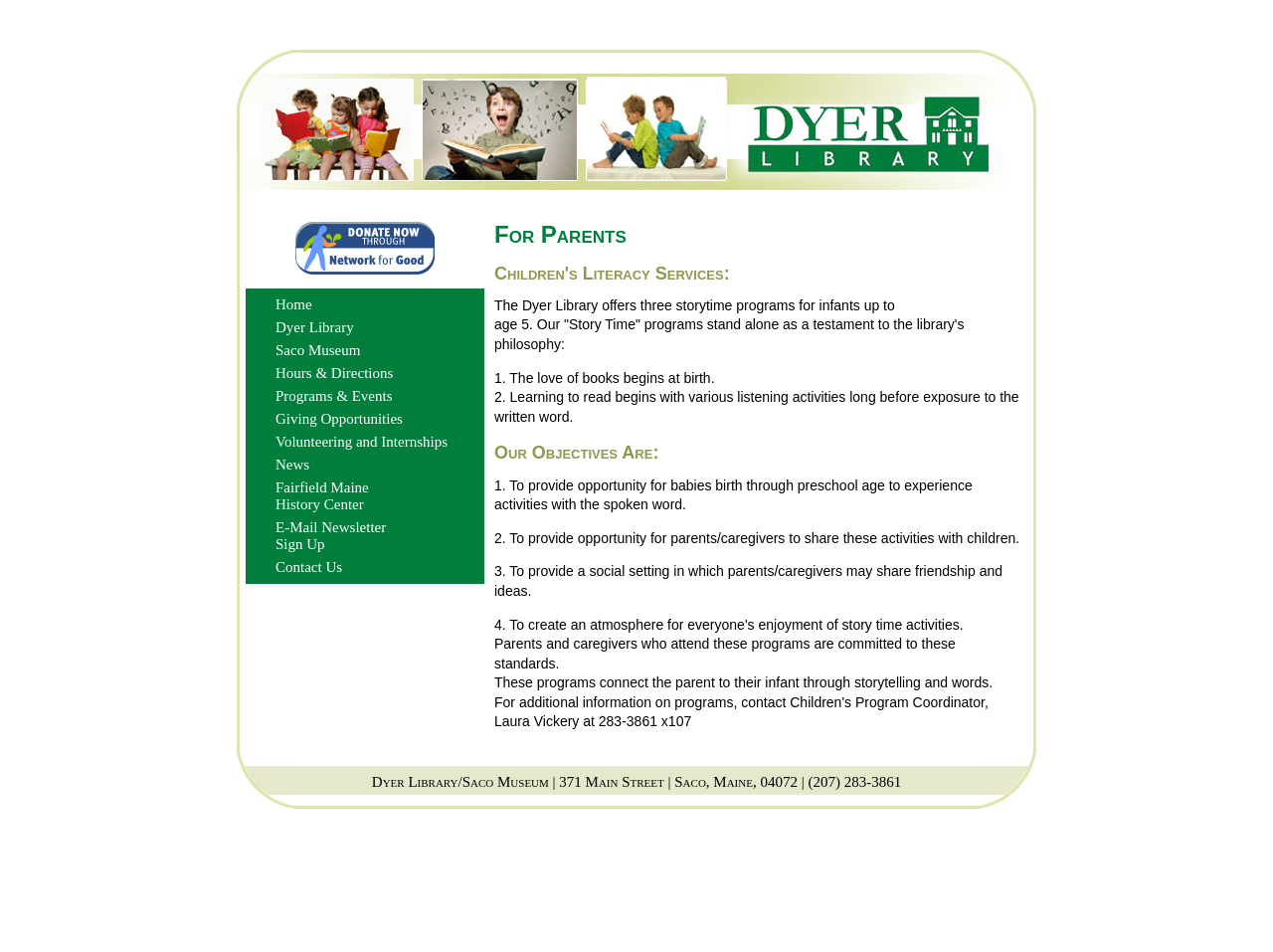Please determine the bounding box coordinates for the UI element described as: "Fairfield Maine History Center".

[0.201, 0.501, 0.38, 0.542]